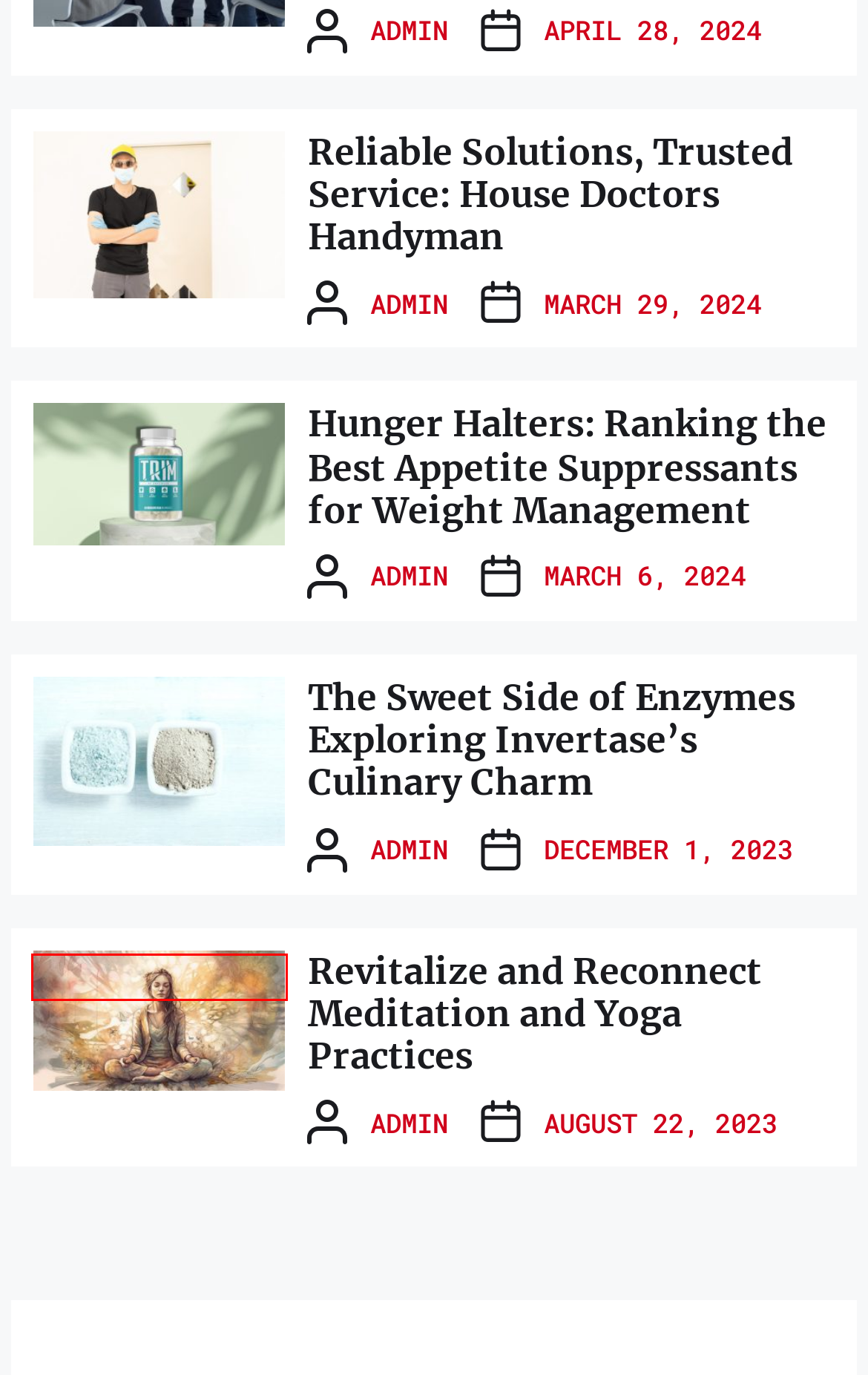You are provided with a screenshot of a webpage containing a red rectangle bounding box. Identify the webpage description that best matches the new webpage after the element in the bounding box is clicked. Here are the potential descriptions:
A. December 1, 2023 – Save The Coliseum
B. April 28, 2024 – Save The Coliseum
C. Health Advice – Save The Coliseum
D. Revitalize and Reconnect Meditation and Yoga Practices – Save The Coliseum
E. August 22, 2023 – Save The Coliseum
F. March 29, 2024 – Save The Coliseum
G. The Sweet Side of Enzymes Exploring Invertase’s Culinary Charm – Save The Coliseum
H. Hunger Halters: Ranking the Best Appetite Suppressants for Weight Management – Save The Coliseum

D